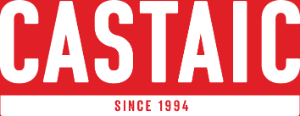Offer an in-depth caption for the image presented.

The image features the logo of Castaic Fishing Inc., prominently displayed with a bold red background. The word "CASTAIC" is presented in large, white uppercase letters, signifying the brand's strong identity in the fishing industry. Below it, the phrase "SINCE 1994" is also in white, indicating the company's established history and experience. This logo represents Castaic's commitment to providing quality fishing products and services, appealing to both casual anglers and fishing enthusiasts alike.